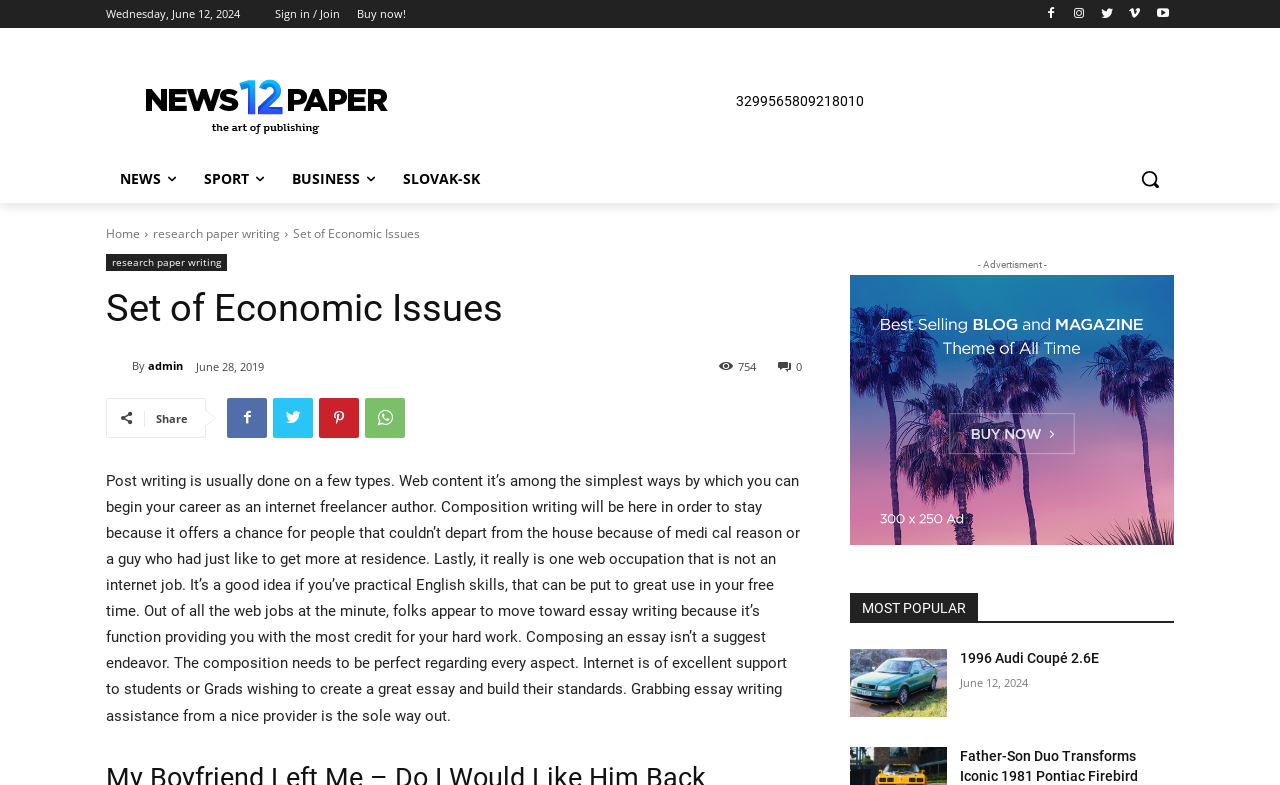What is the date displayed at the top of the webpage?
Answer the question with a single word or phrase by looking at the picture.

Wednesday, June 12, 2024